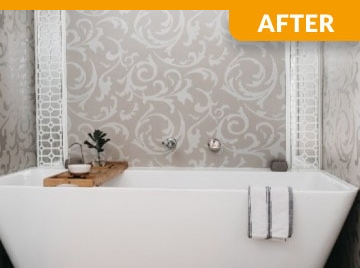Outline with detail what the image portrays.

The image showcases a beautifully designed bathroom featuring a sleek, freestanding white bathtub set against an elegantly patterned wallpaper with subtle swirls. The bathtub, positioned centrally, is accented by a wooden tray that holds a small plant and other decorative items, creating a serene atmosphere. On the side of the tub, a neatly folded white towel with gray stripes adds a touch of sophistication. A bold "AFTER" label in the upper corner indicates that this is a transformation, highlighting the excellence of the renovations made in this space. This elegant setup illustrates the successful remedy for previous issues, emphasizing both style and functionality in modern bathroom design.